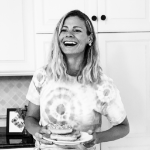Based on the visual content of the image, answer the question thoroughly: What is the woman holding?

The woman in the image is holding a plate of delicious food, possibly a freshly prepared dish, which showcases her passion for cooking and sharing culinary experiences.